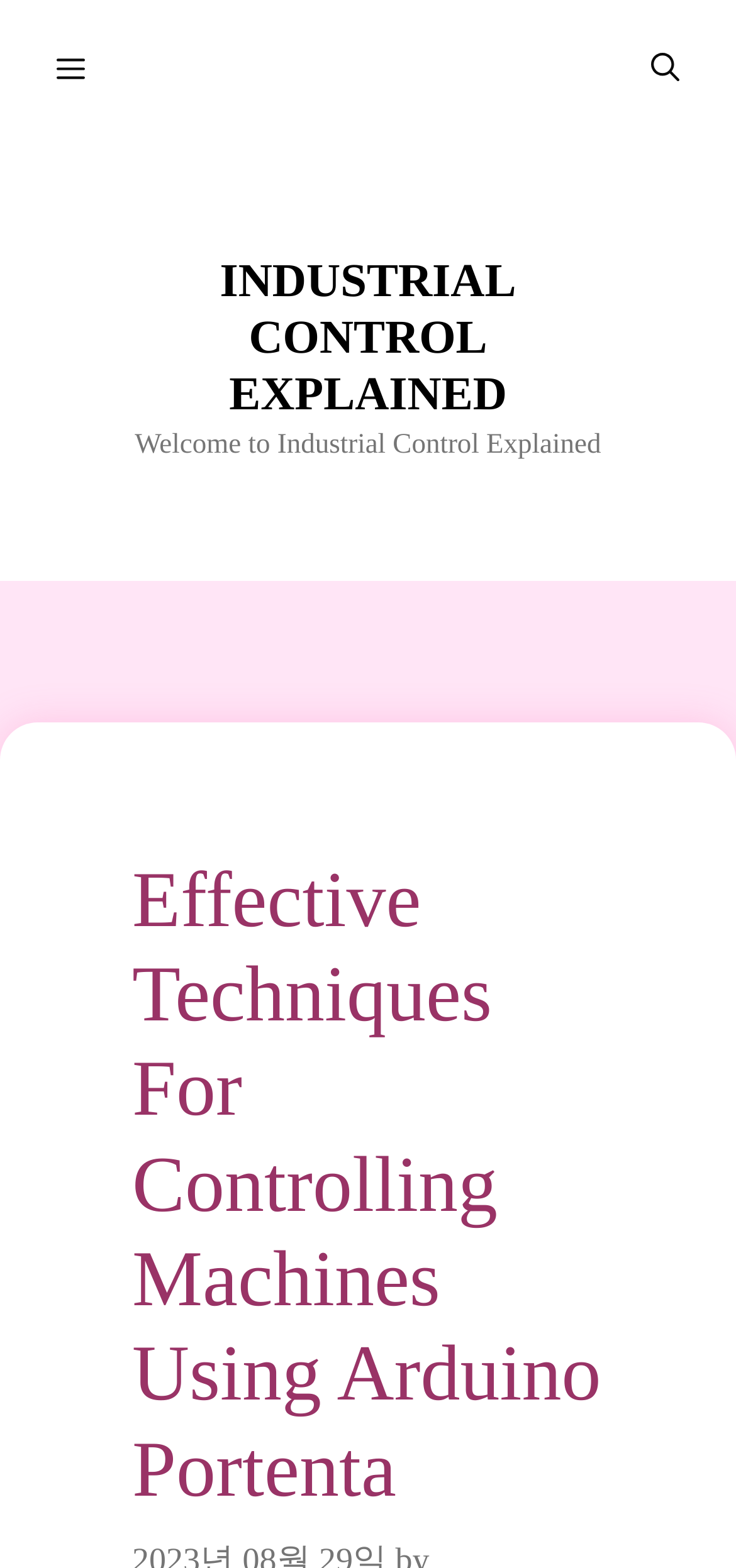Using the description "Industrial Control Explained", predict the bounding box of the relevant HTML element.

[0.299, 0.164, 0.701, 0.268]